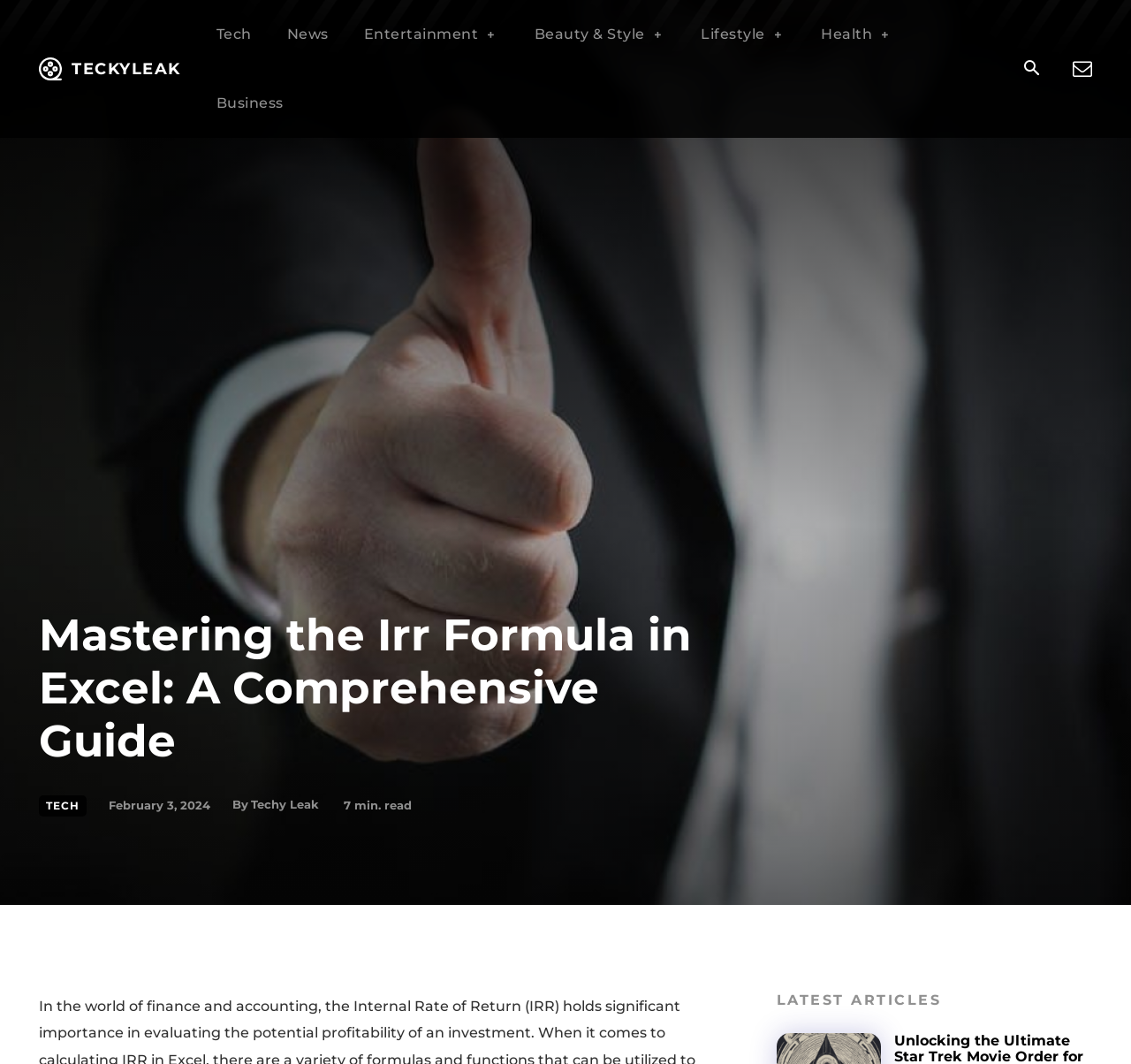Based on the image, provide a detailed response to the question:
What is the estimated reading time of the article?

I found the answer by looking at the text next to the author's name, which displays '7 min. read'. This suggests that the estimated reading time of the article is 7 minutes.